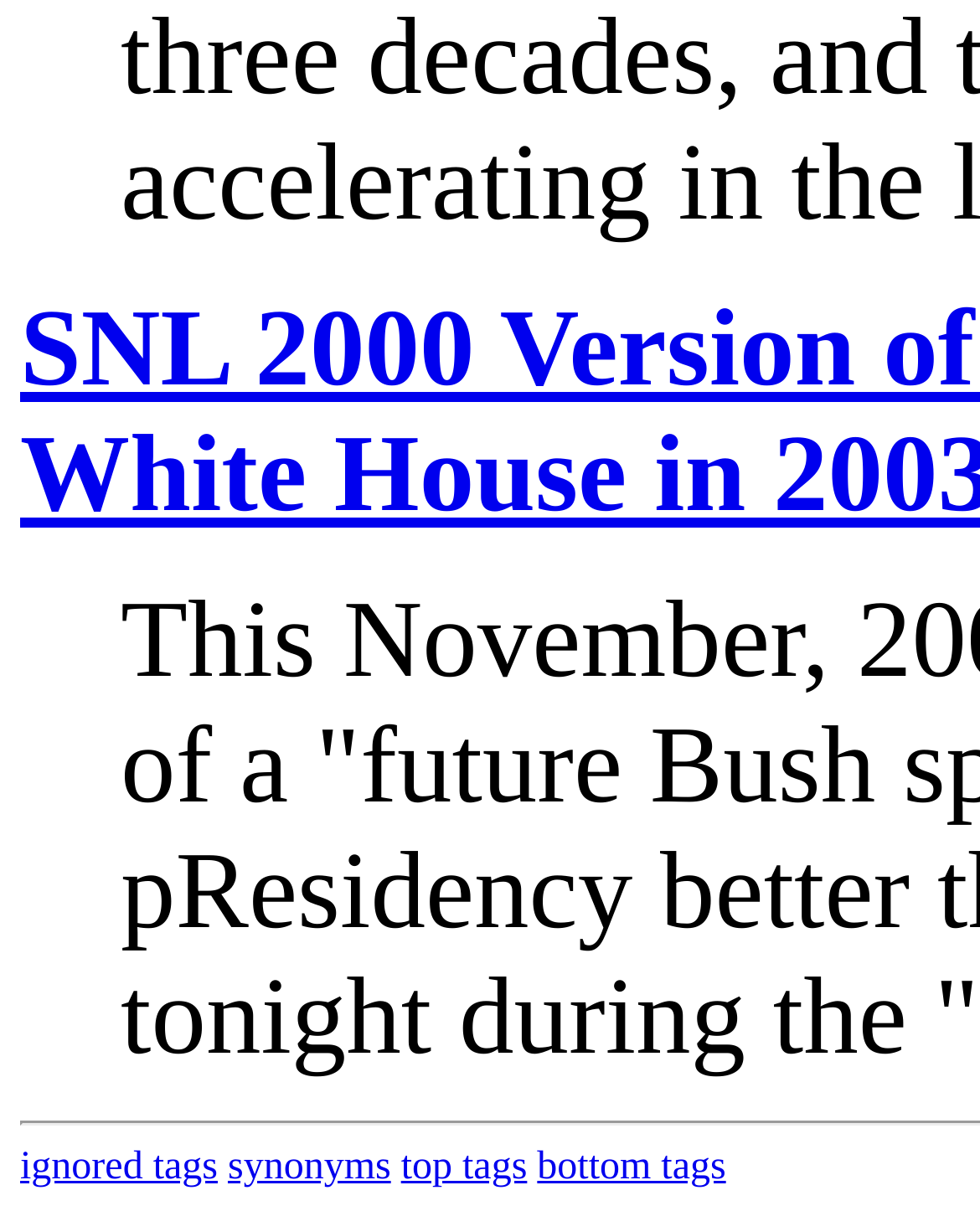Given the element description bottom tags, predict the bounding box coordinates for the UI element in the webpage screenshot. The format should be (top-left x, top-left y, bottom-right x, bottom-right y), and the values should be between 0 and 1.

[0.548, 0.946, 0.741, 0.981]